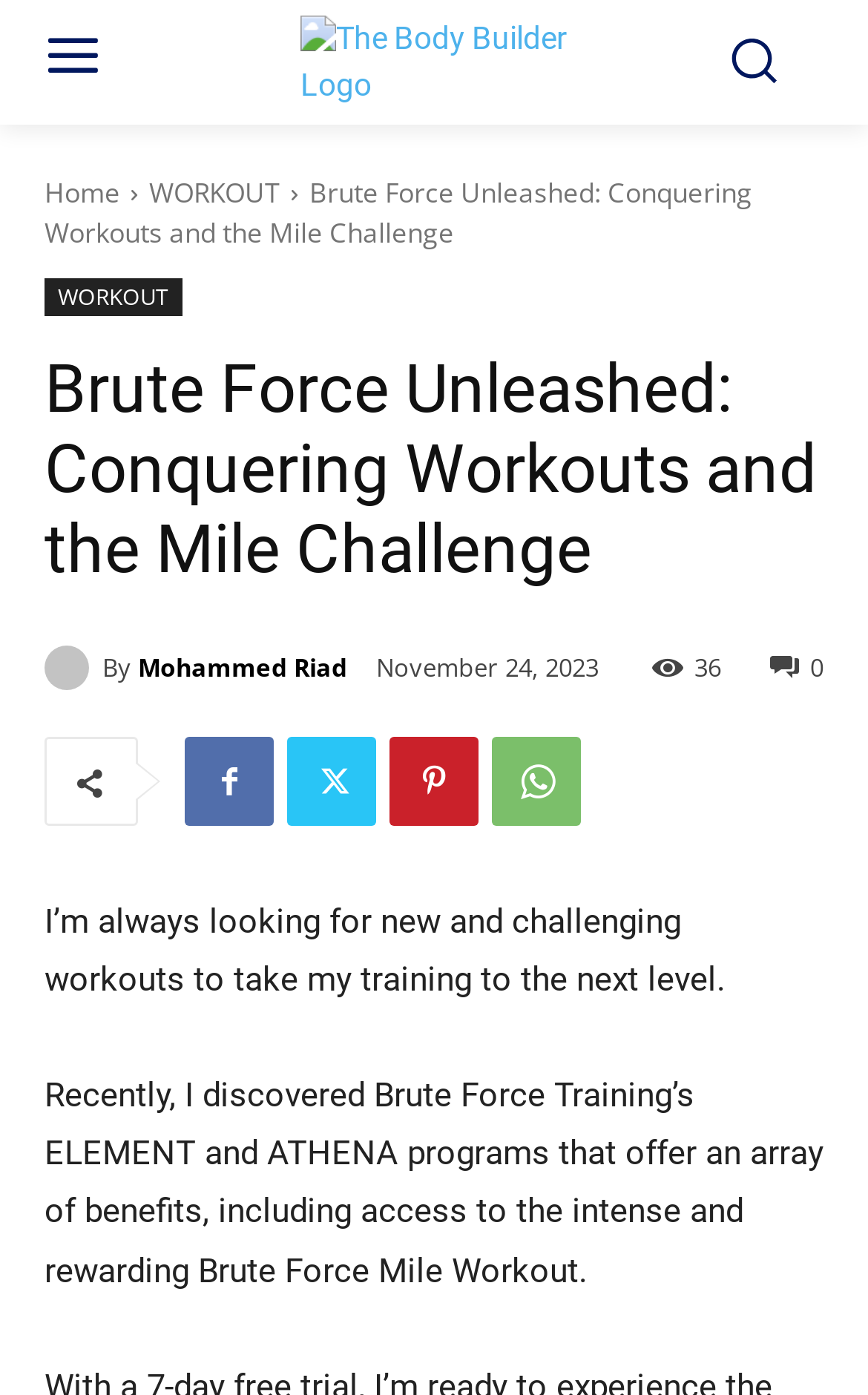How many navigation links are there?
From the image, provide a succinct answer in one word or a short phrase.

3